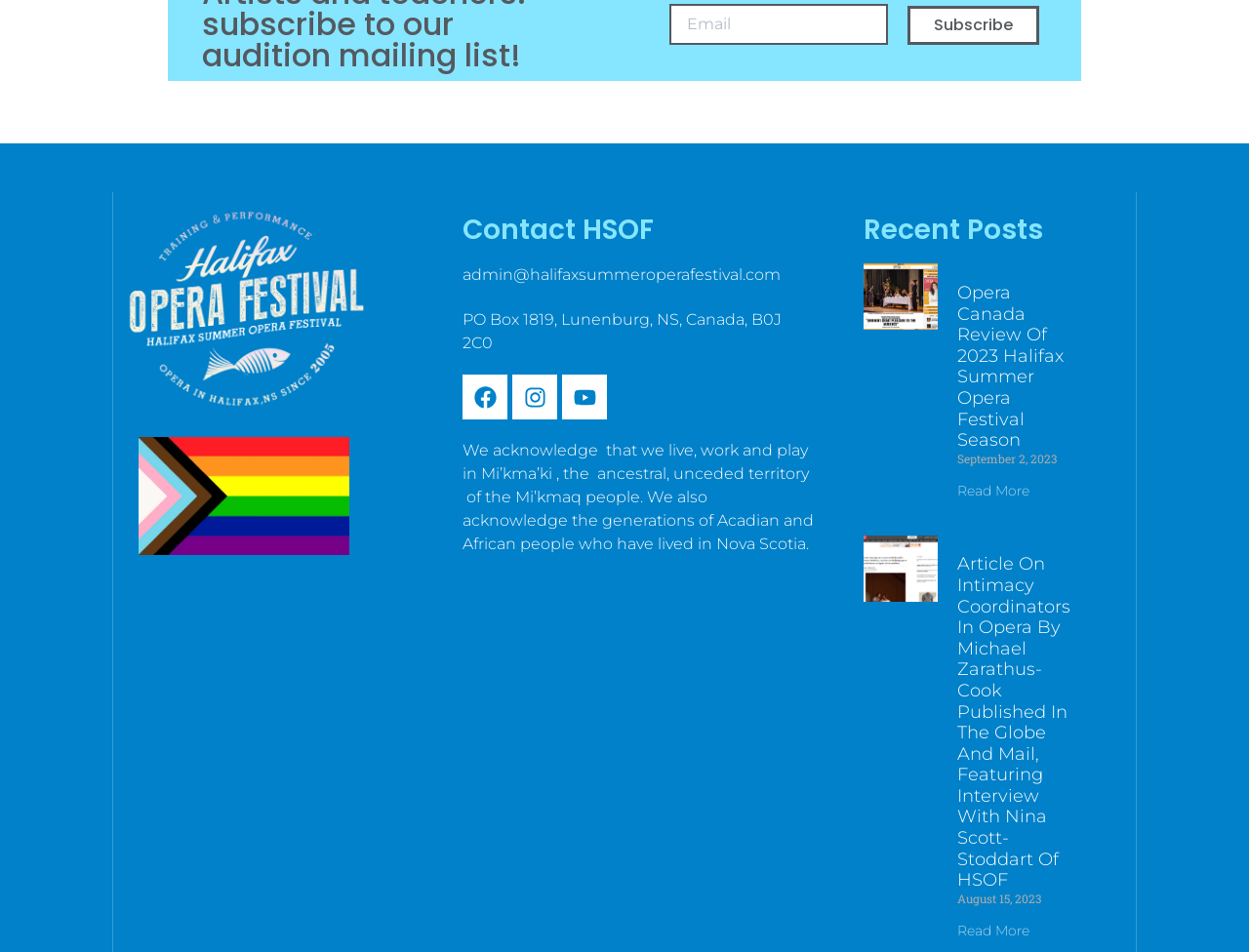What is the name of the festival in the logo?
Carefully examine the image and provide a detailed answer to the question.

The image with the bounding box coordinate of [0.098, 0.212, 0.292, 0.438] is described as 'HSOF Festival Stamp', which suggests that the logo is related to the HSOF festival.